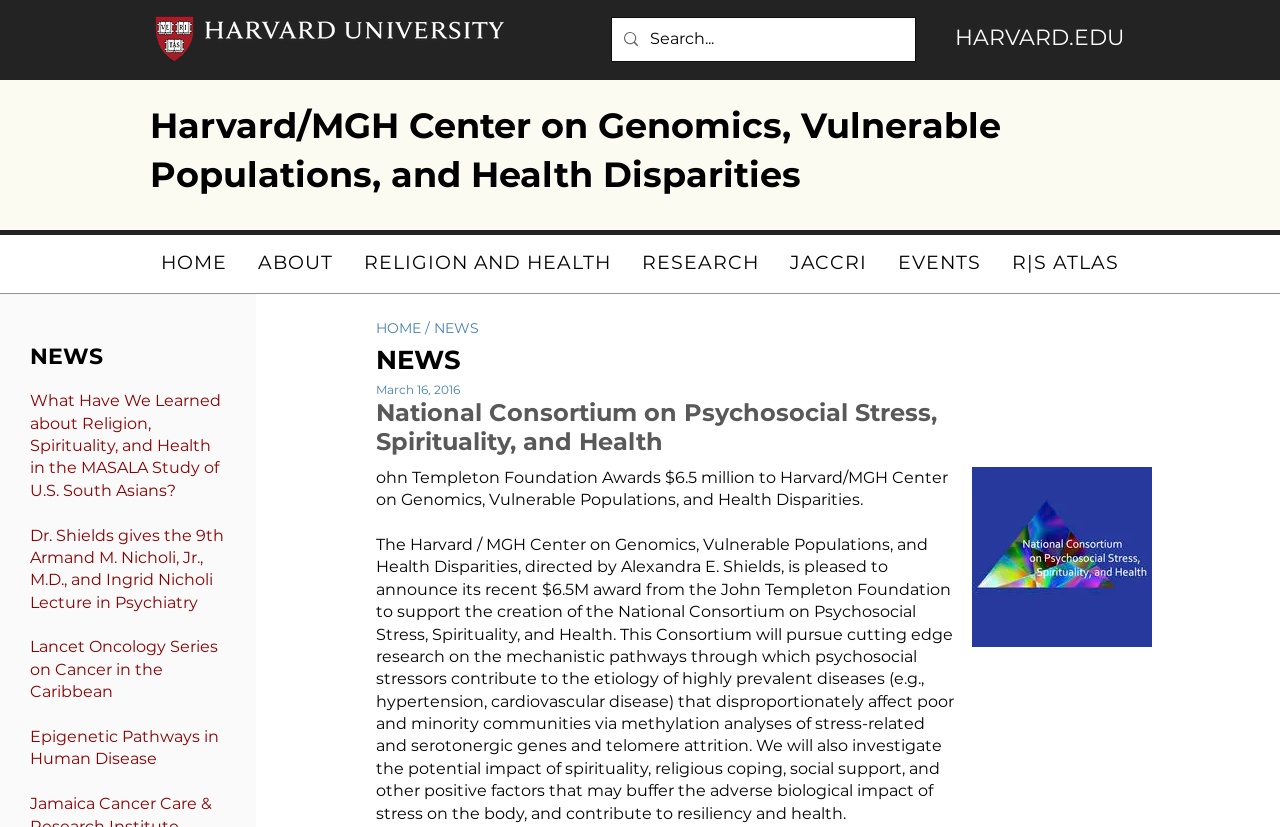Bounding box coordinates are specified in the format (top-left x, top-left y, bottom-right x, bottom-right y). All values are floating point numbers bounded between 0 and 1. Please provide the bounding box coordinate of the region this sentence describes: ABOUT

[0.193, 0.291, 0.269, 0.343]